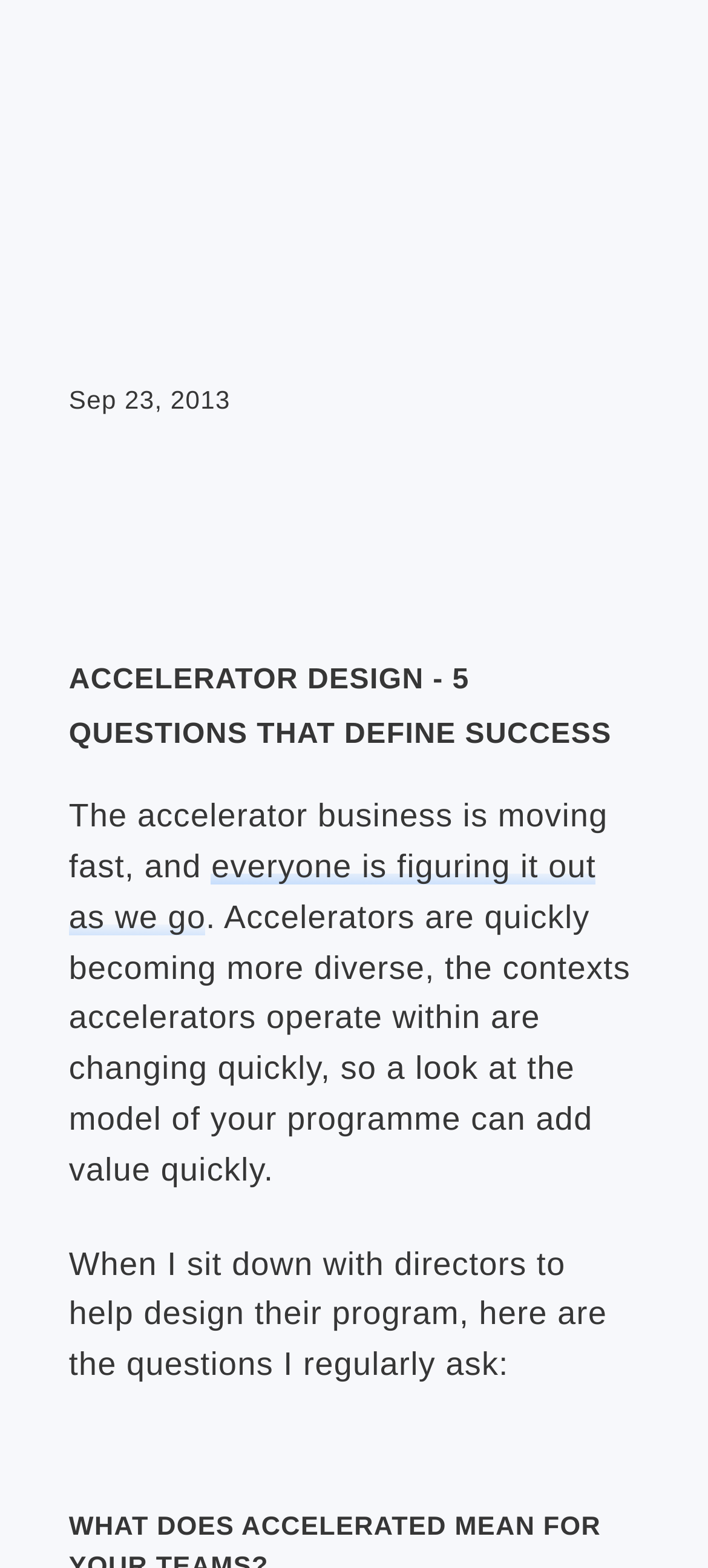Generate a thorough description of the webpage.

The webpage is about accelerator design, with a focus on the success of accelerator programs. At the top-left corner, there is a date "Sep 23, 2013". Below the date, there is a large heading "ACCELERATOR DESIGN - 5 QUESTIONS THAT DEFINE SUCCESS" which is also a link. 

Following the heading, there is a paragraph of text that discusses the rapid evolution of the accelerator business and how accelerators are becoming more diverse. The text is divided into three parts, with the second part being a link. 

Below the paragraph, there is another section of text that introduces a set of questions that are regularly asked when designing an accelerator program. This section is positioned near the bottom of the page.